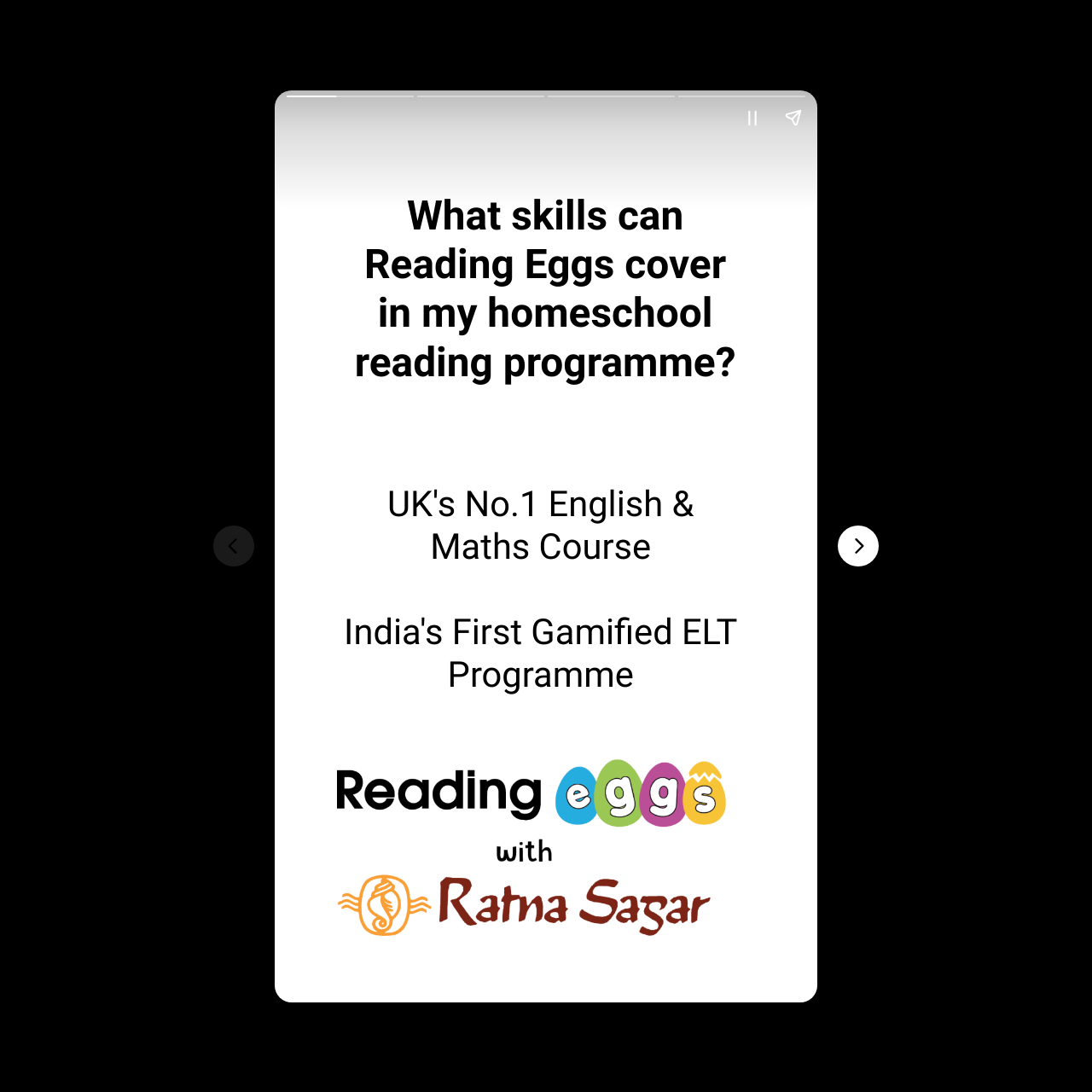Determine the bounding box coordinates of the UI element that matches the following description: "aria-label="Share story"". The coordinates should be four float numbers between 0 and 1 in the format [left, top, right, bottom].

[0.708, 0.089, 0.745, 0.126]